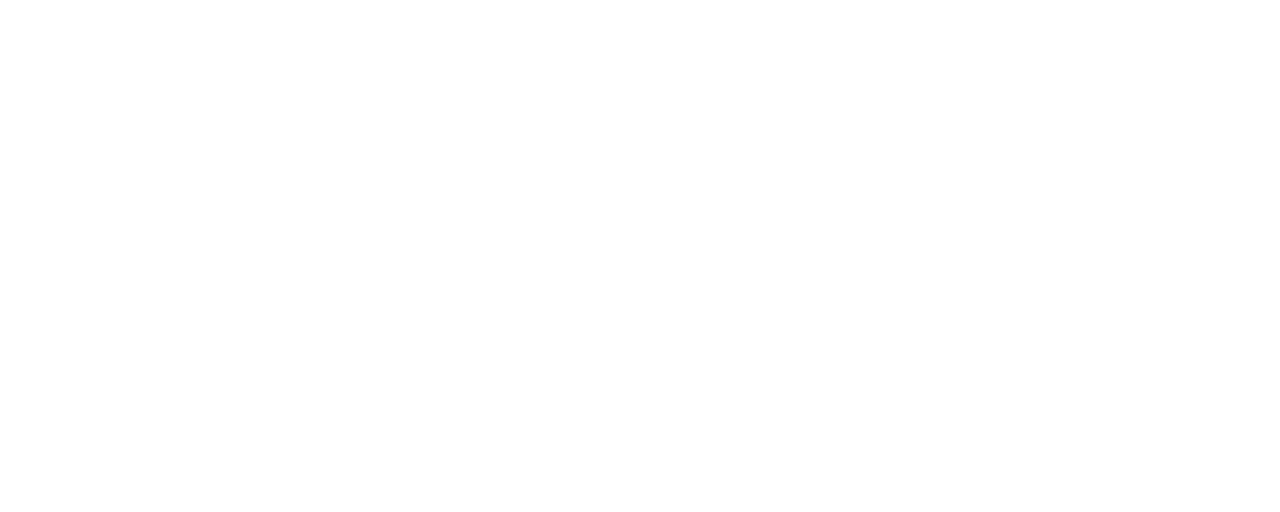Answer the following in one word or a short phrase: 
What is the purpose of the 'Contact us' link?

To contact the Research Council of Finland